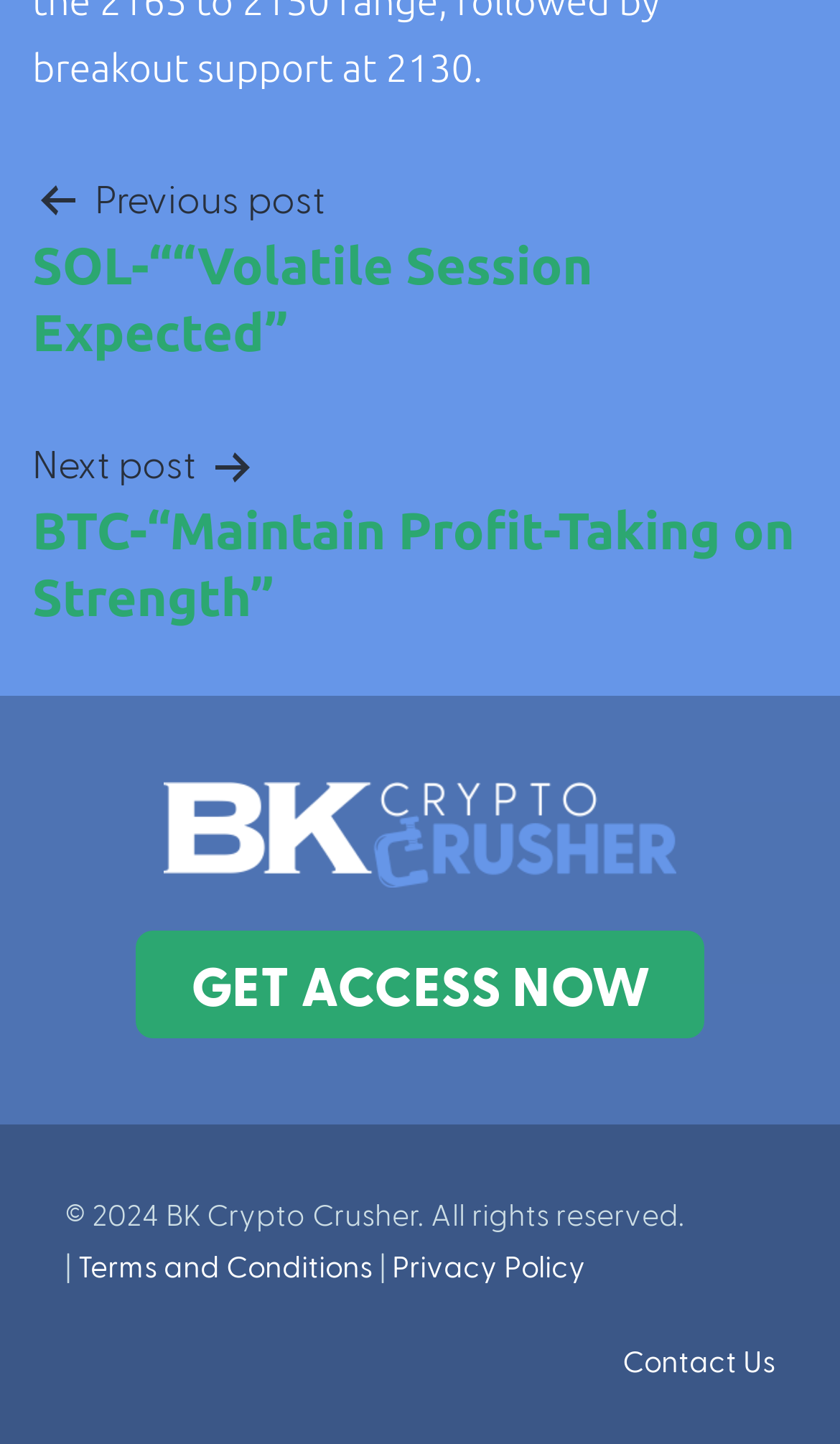What is the navigation section for?
Provide an in-depth and detailed answer to the question.

The navigation section contains two link elements, 'Previous post' and 'Next post', which suggests that it is used for navigating through posts or articles on the webpage.